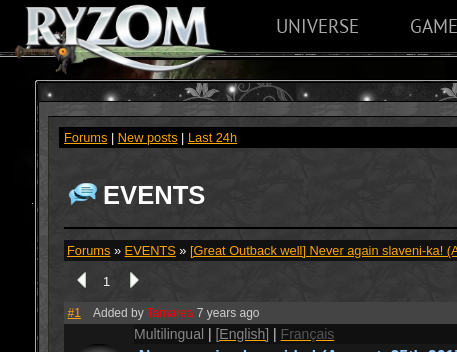Review the image closely and give a comprehensive answer to the question: What is the color of the background?

The caption describes the overall design as featuring a dark background with decorative elements, typical of online gaming forums, which suggests that the background color is dark.